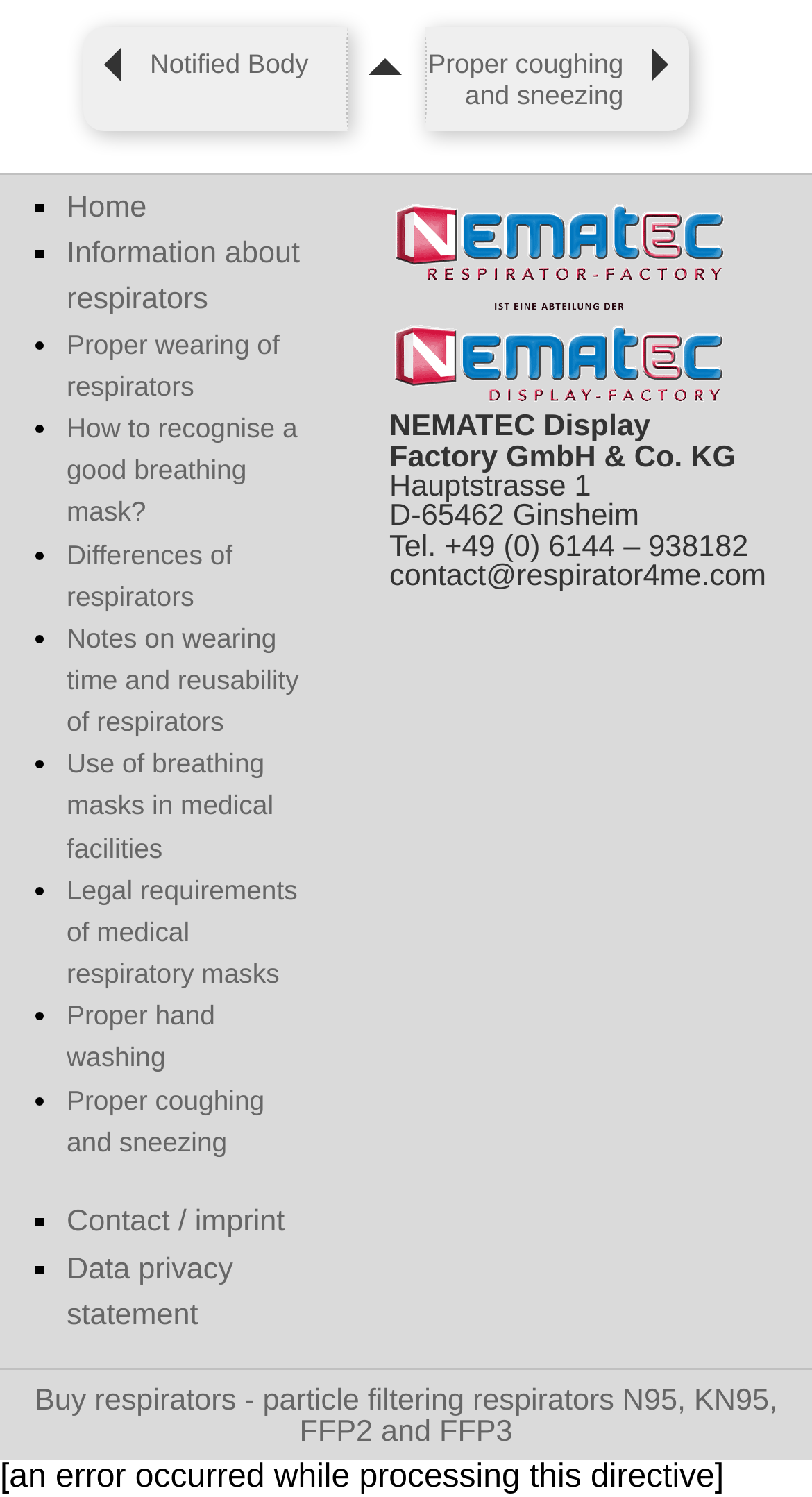Select the bounding box coordinates of the element I need to click to carry out the following instruction: "View 'Proper wearing of respirators'".

[0.082, 0.219, 0.344, 0.268]